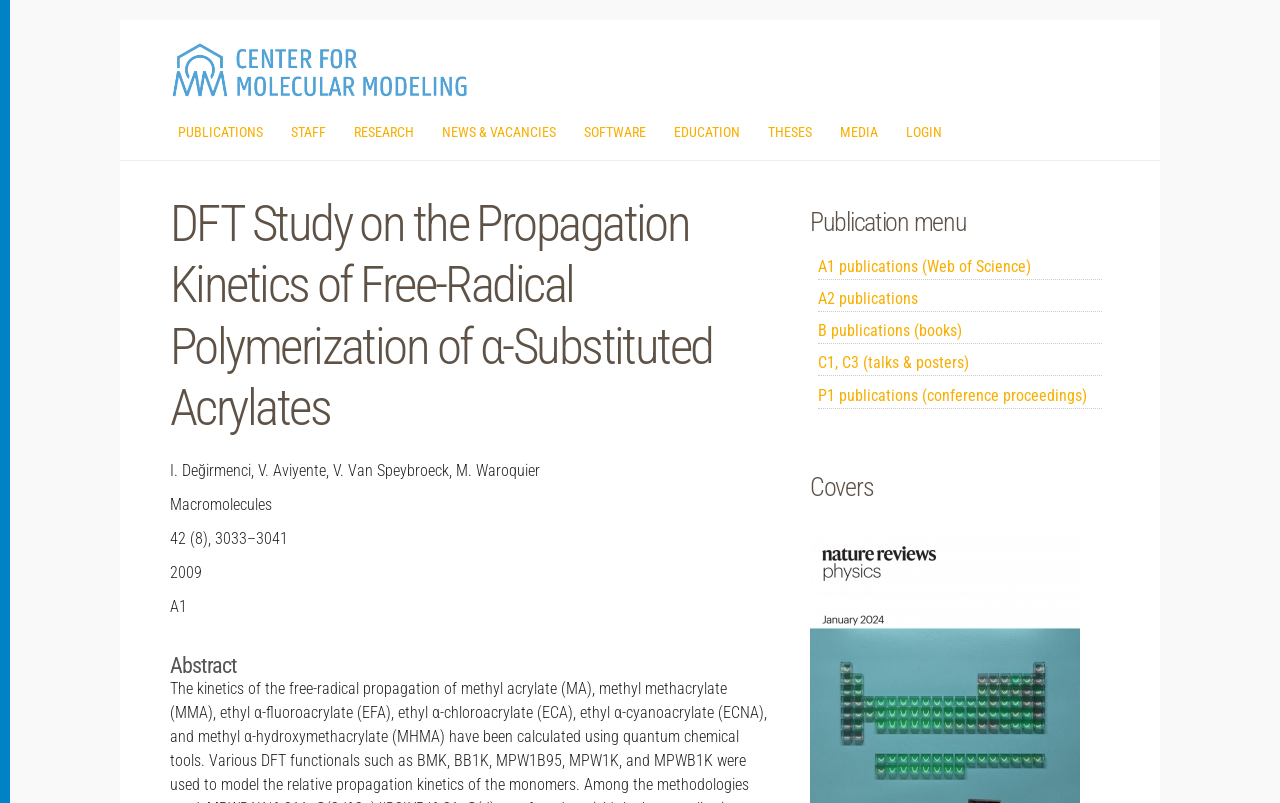Extract the main title from the webpage and generate its text.

DFT Study on the Propagation Kinetics of Free-Radical Polymerization of α-Substituted Acrylates